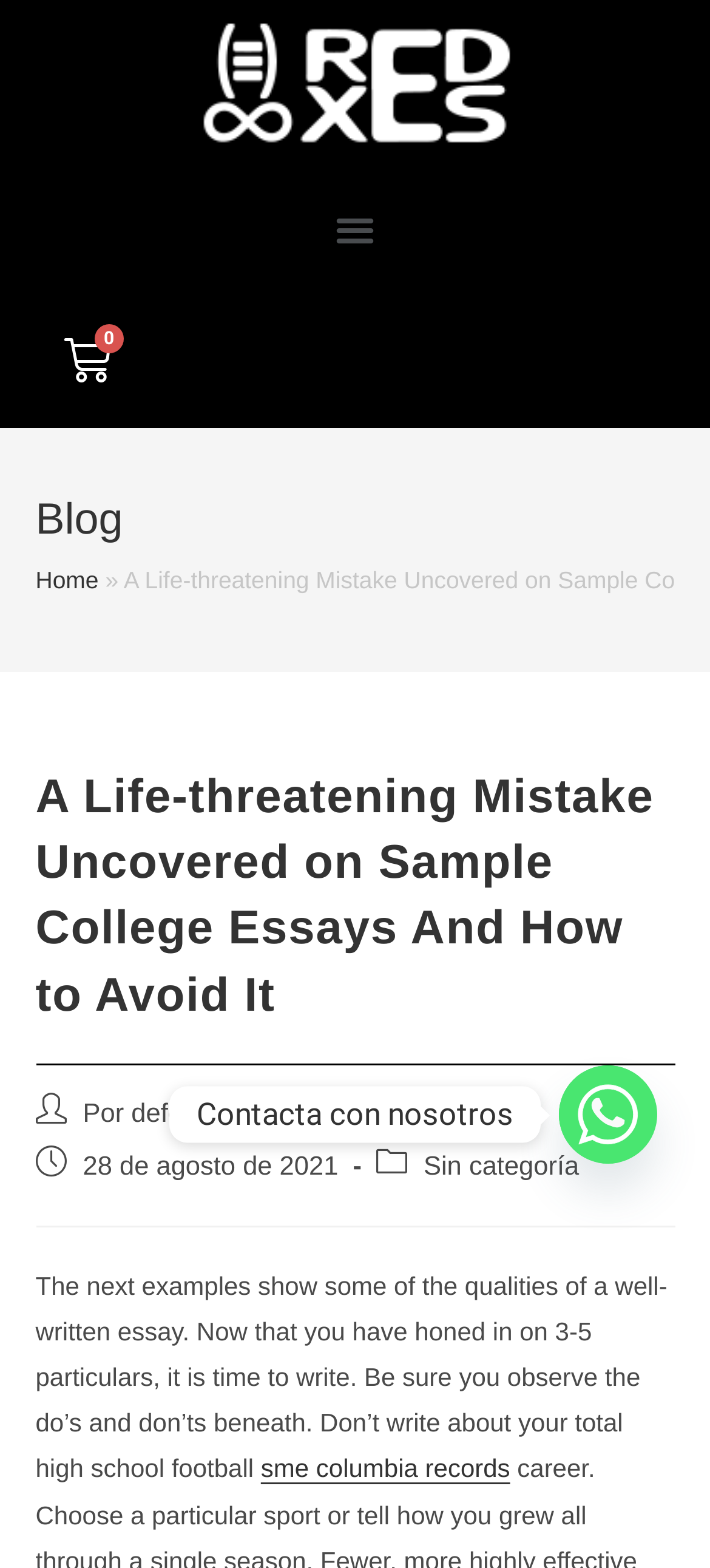How many links are there in the header section?
Use the screenshot to answer the question with a single word or phrase.

3